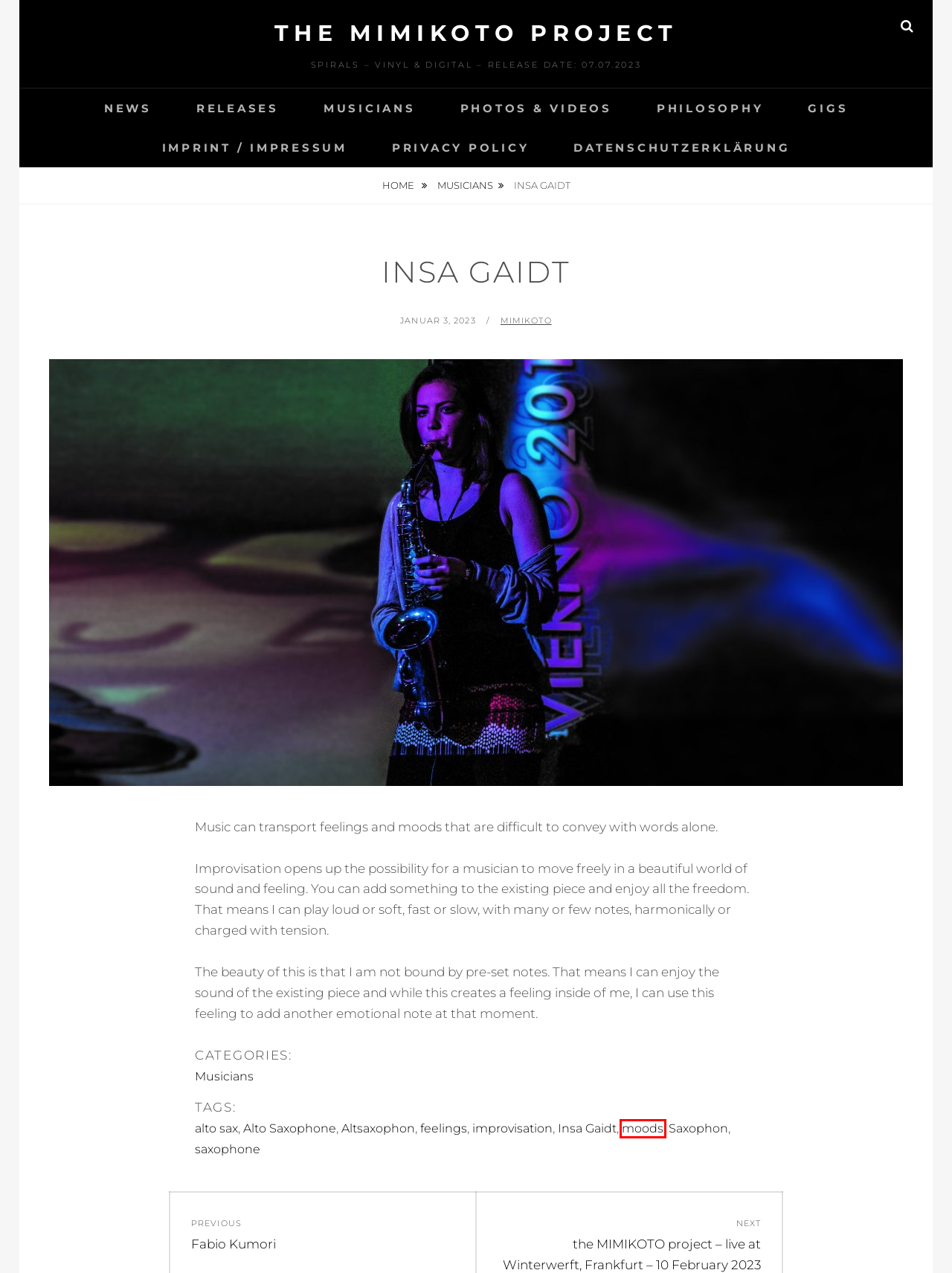You have a screenshot of a webpage with a red bounding box around an element. Select the webpage description that best matches the new webpage after clicking the element within the red bounding box. Here are the descriptions:
A. moods – the MIMIKOTO project
B. Saxophon – the MIMIKOTO project
C. the MIMIKOTO project – SPIRALS – vinyl & digital – release date: 07.07.2023
D. News – the MIMIKOTO project
E. improvisation – the MIMIKOTO project
F. Privacy Policy – the MIMIKOTO project
G. Gigs – the MIMIKOTO project
H. Musicians – the MIMIKOTO project

A